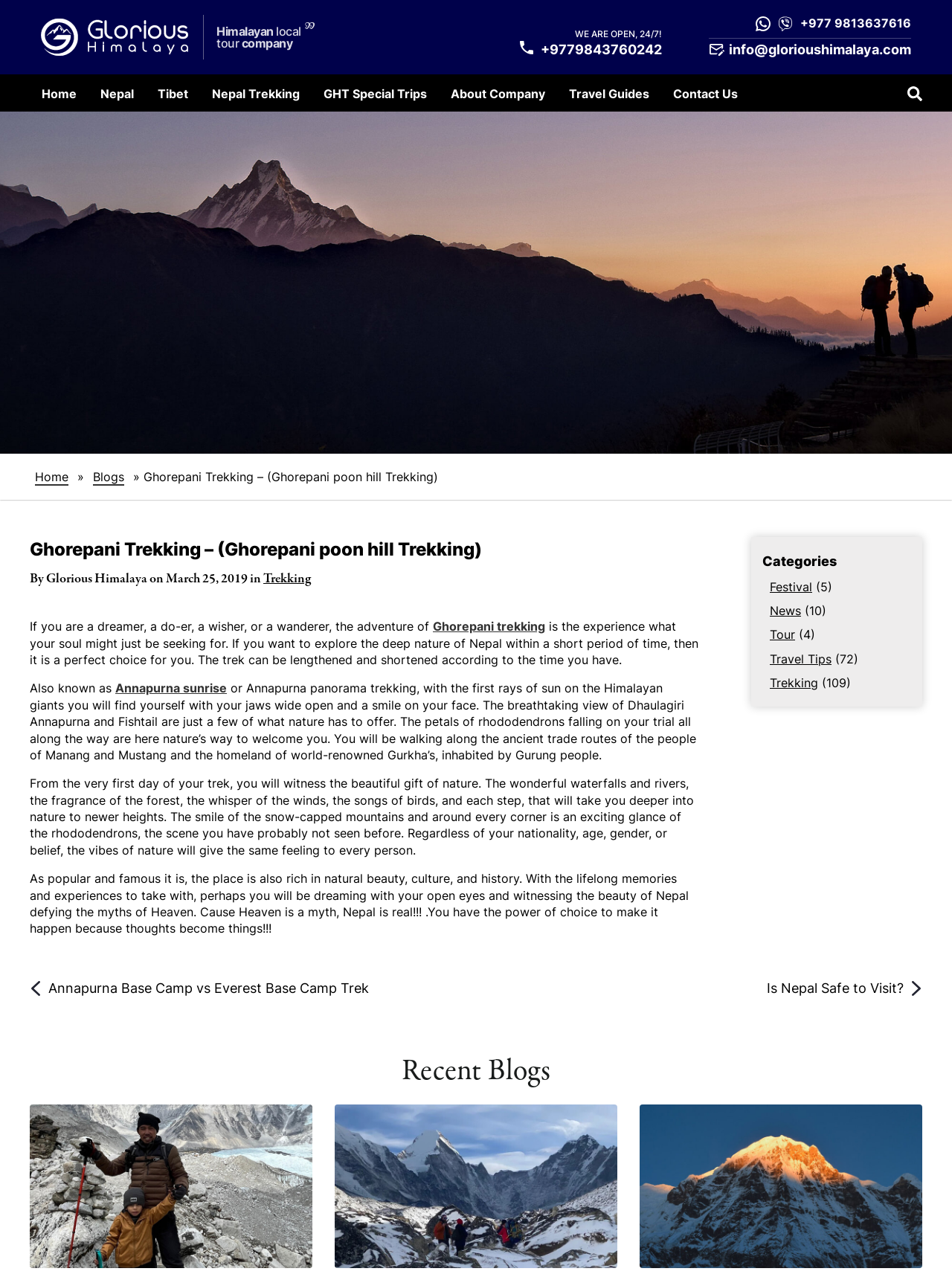Offer a detailed account of what is visible on the webpage.

The webpage is about Ghorepani trekking, a popular trekking route in Nepal. At the top, there is a logo of "Glorious Himalaya" with a link to the company's website. Below the logo, there are several links to different pages, including "Home", "Nepal", "Tibet", and "Nepal Trekking". 

On the left side, there is a navigation menu with links to "Home", "Blogs", and "Ghorepani Trekking". Below the navigation menu, there is an article about Ghorepani trekking, which describes the trek as an adventure for dreamers, doers, wishers, and wanderers. The article provides information about the trek, including its natural beauty, culture, and history. 

On the right side, there are several links to contact the company, including phone numbers, WhatsApp numbers, and email addresses. There is also a search bar at the top right corner of the page. 

Further down the page, there are categories of blogs, including "Festival", "News", "Tour", "Travel Tips", and "Trekking", each with a number of posts. Below the categories, there is a section of recent blogs, with images and links to each blog post.